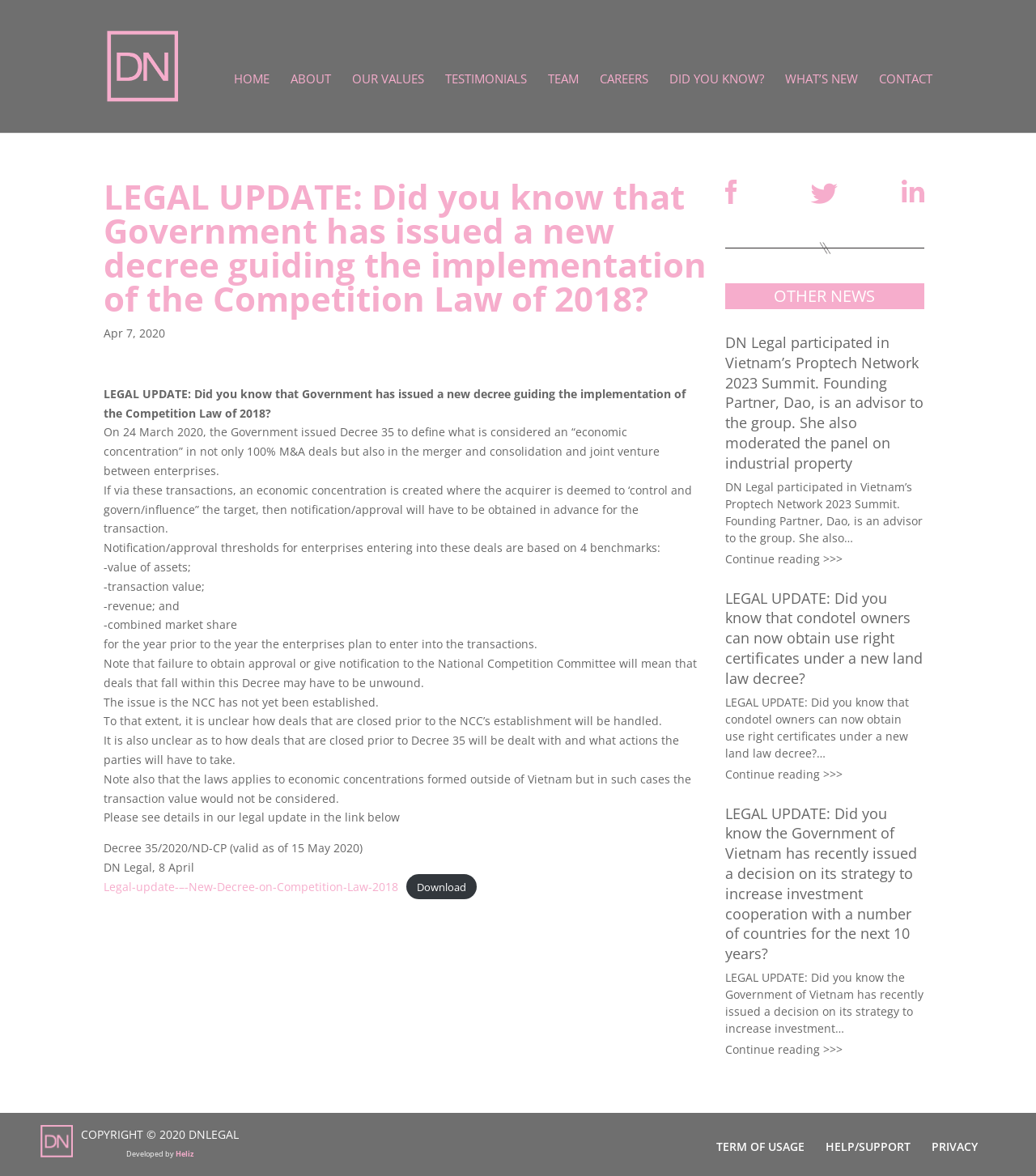Locate the bounding box coordinates of the element that needs to be clicked to carry out the instruction: "Click on the 'CONTACT' link". The coordinates should be given as four float numbers ranging from 0 to 1, i.e., [left, top, right, bottom].

[0.848, 0.062, 0.9, 0.113]